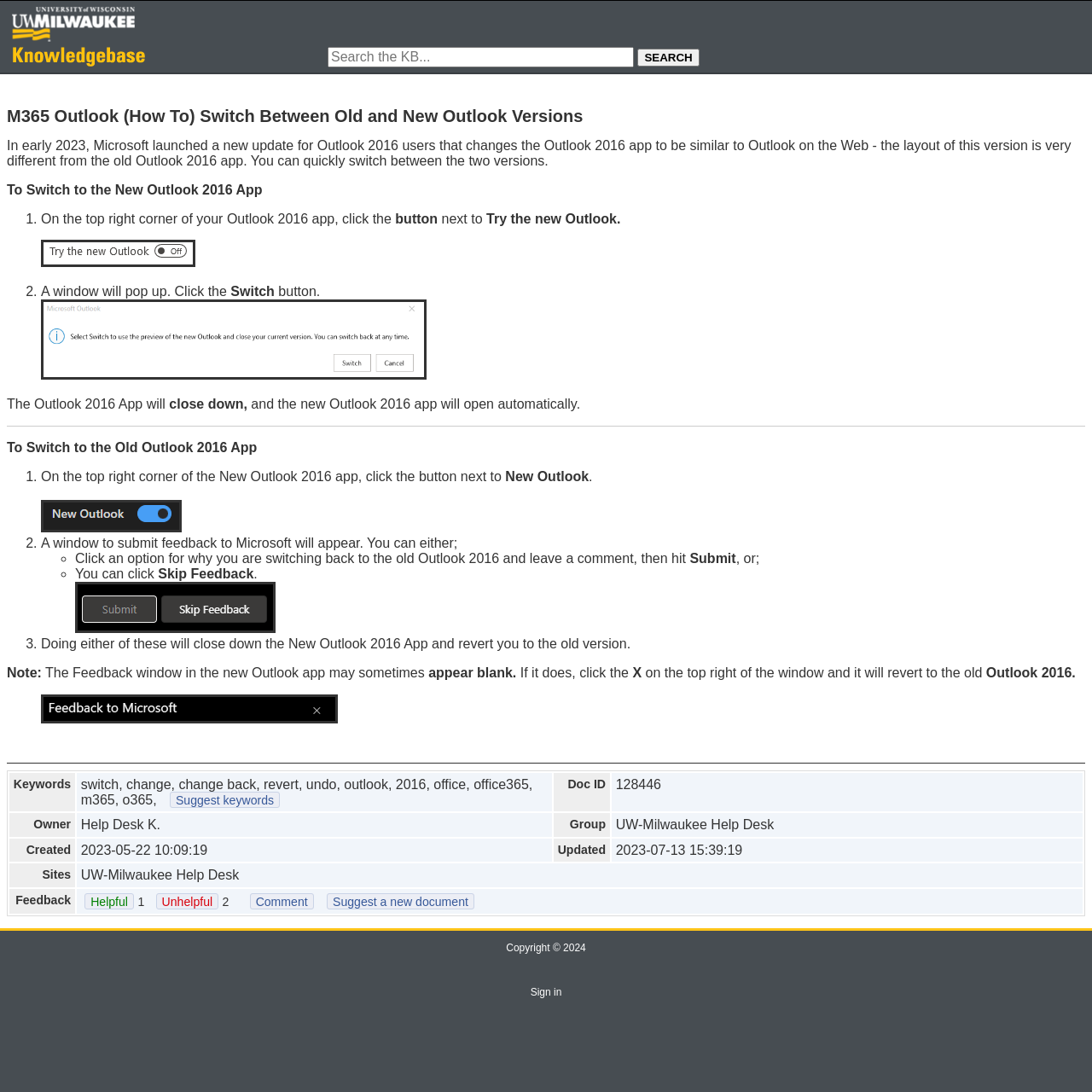What is the purpose of the new Outlook 2016 app?
We need a detailed and exhaustive answer to the question. Please elaborate.

The purpose of the new Outlook 2016 app is to provide a layout similar to Outlook on the Web, as mentioned in the introductory paragraph of the webpage.